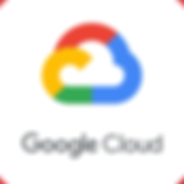Provide a short answer to the following question with just one word or phrase: What is the text displayed below the cloud graphic?

Google Cloud